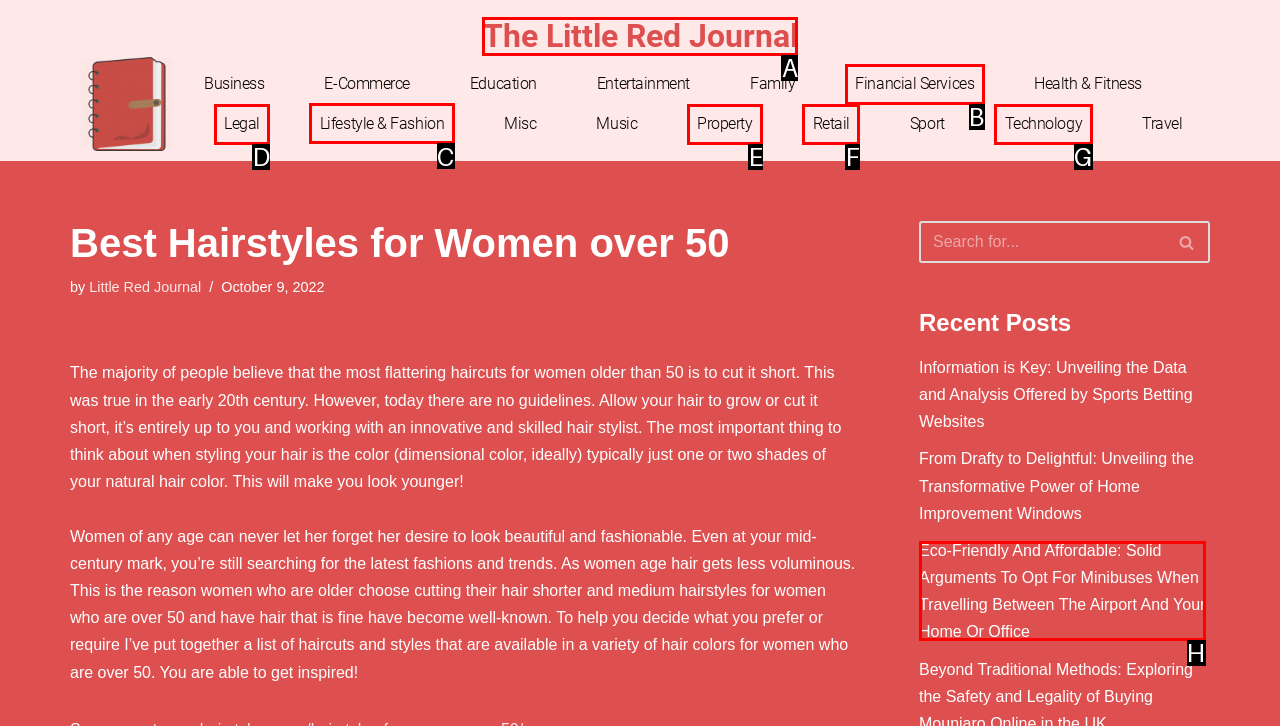Determine which option you need to click to execute the following task: Get started with our services. Provide your answer as a single letter.

None